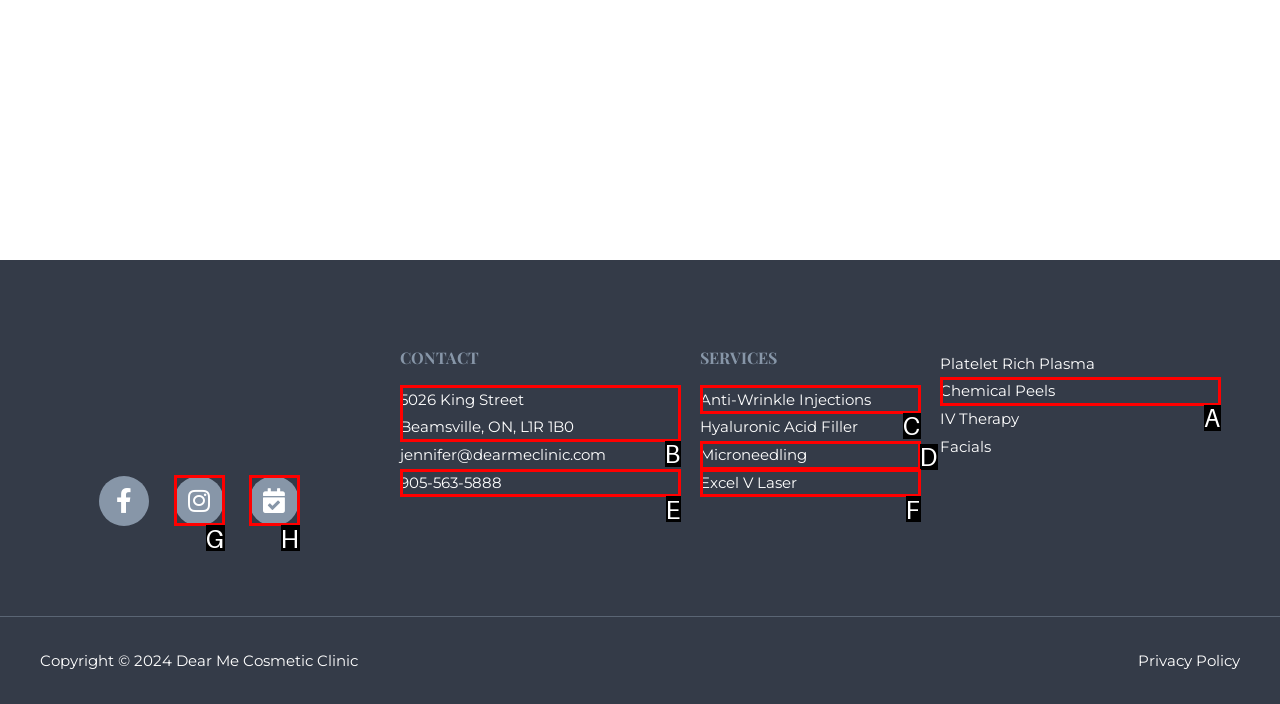Determine which option matches the description: Calendar-check. Answer using the letter of the option.

H